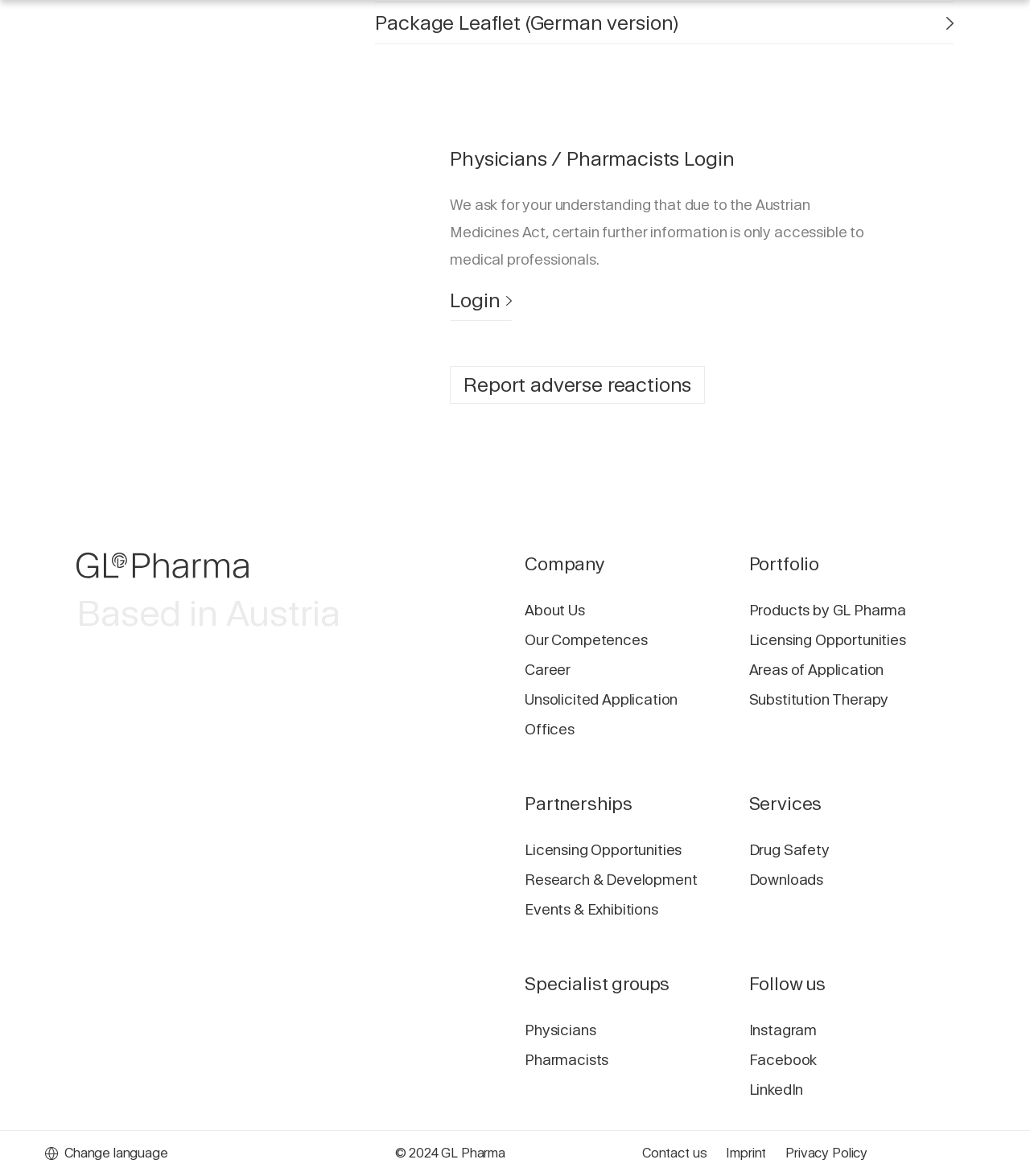Identify the bounding box coordinates for the element you need to click to achieve the following task: "Contact us". The coordinates must be four float values ranging from 0 to 1, formatted as [left, top, right, bottom].

[0.623, 0.973, 0.686, 0.989]